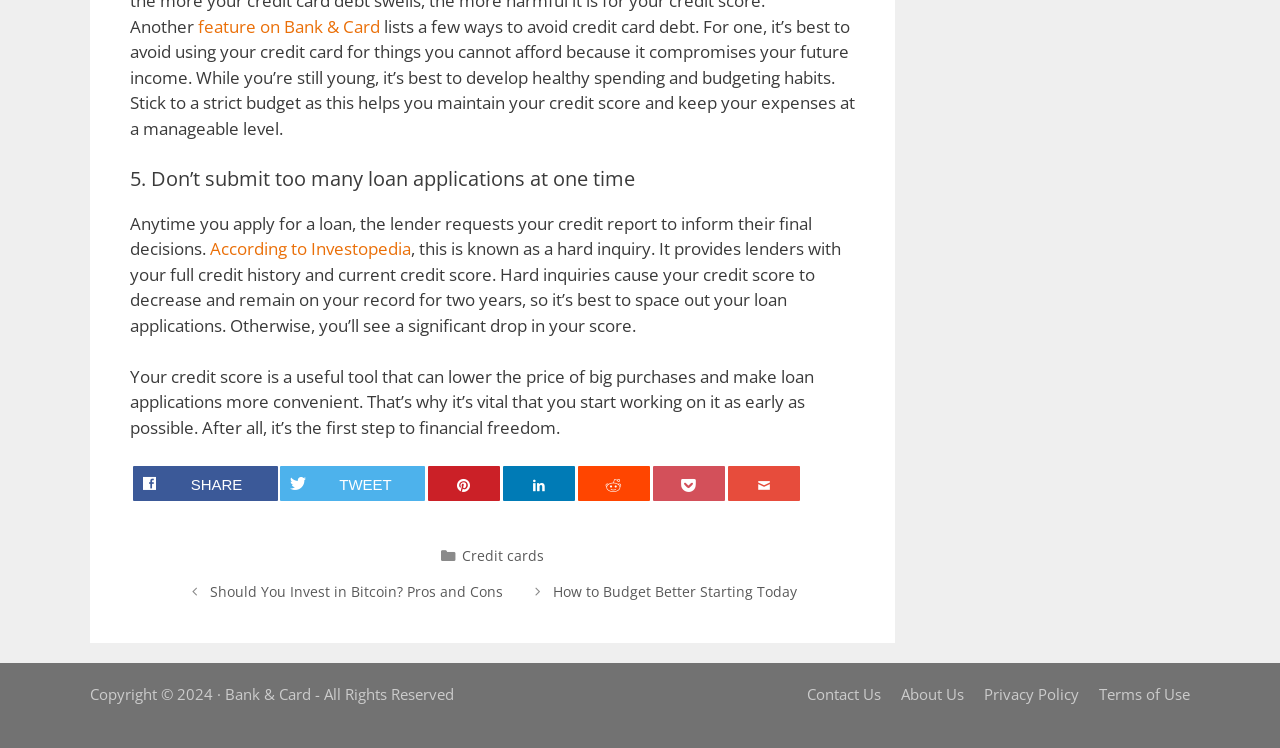Can you pinpoint the bounding box coordinates for the clickable element required for this instruction: "Listen to 'Episode 126 “Non Digital Hobbies”'"? The coordinates should be four float numbers between 0 and 1, i.e., [left, top, right, bottom].

None